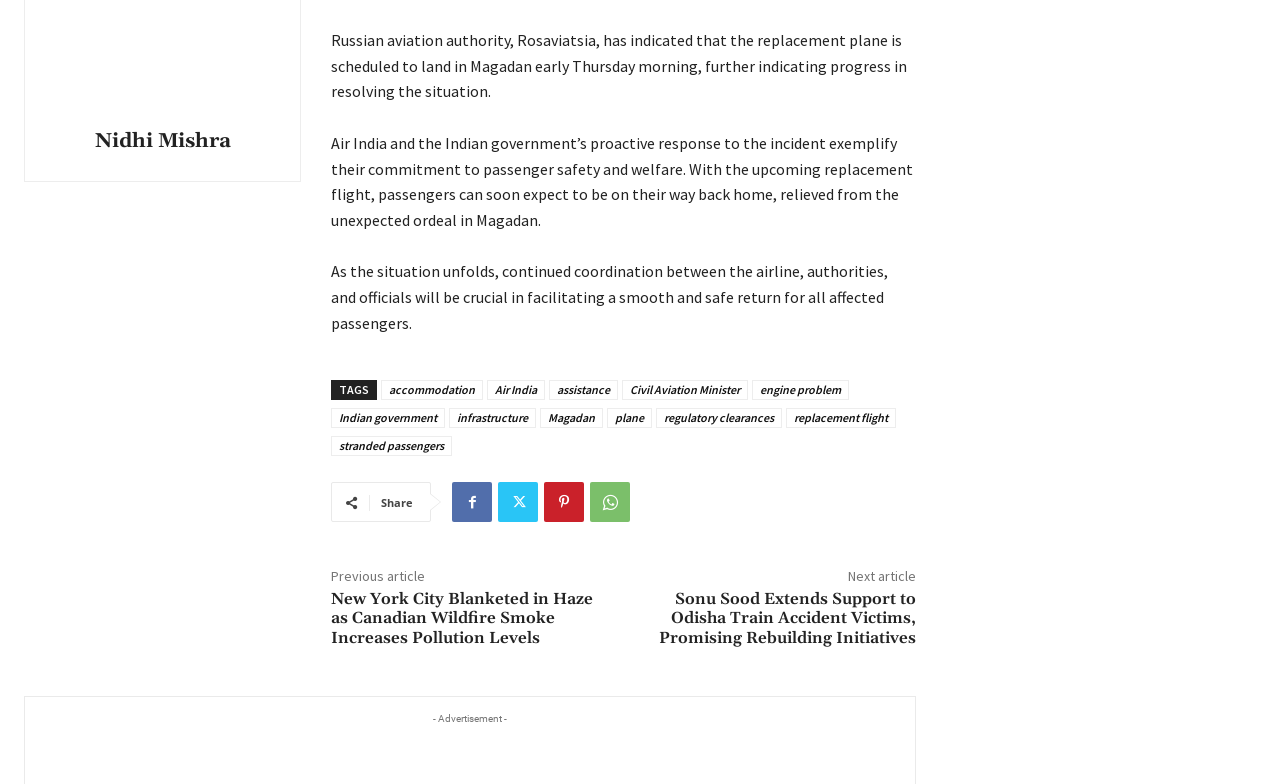Calculate the bounding box coordinates for the UI element based on the following description: "Civil Aviation Minister". Ensure the coordinates are four float numbers between 0 and 1, i.e., [left, top, right, bottom].

[0.486, 0.485, 0.585, 0.51]